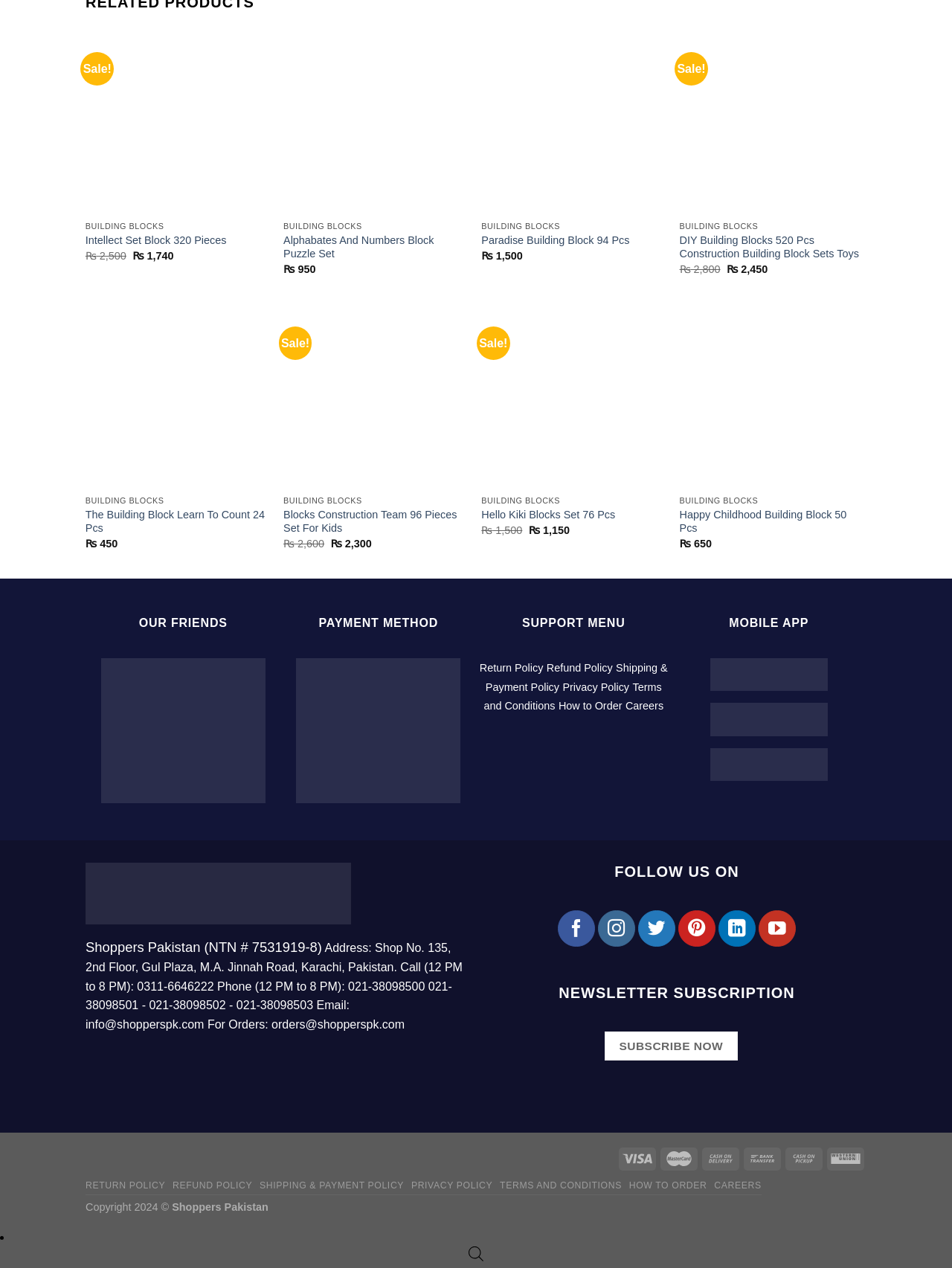Give a one-word or short-phrase answer to the following question: 
What is the current price of Alphabates And Numbers Block Puzzle Set?

₨1,740